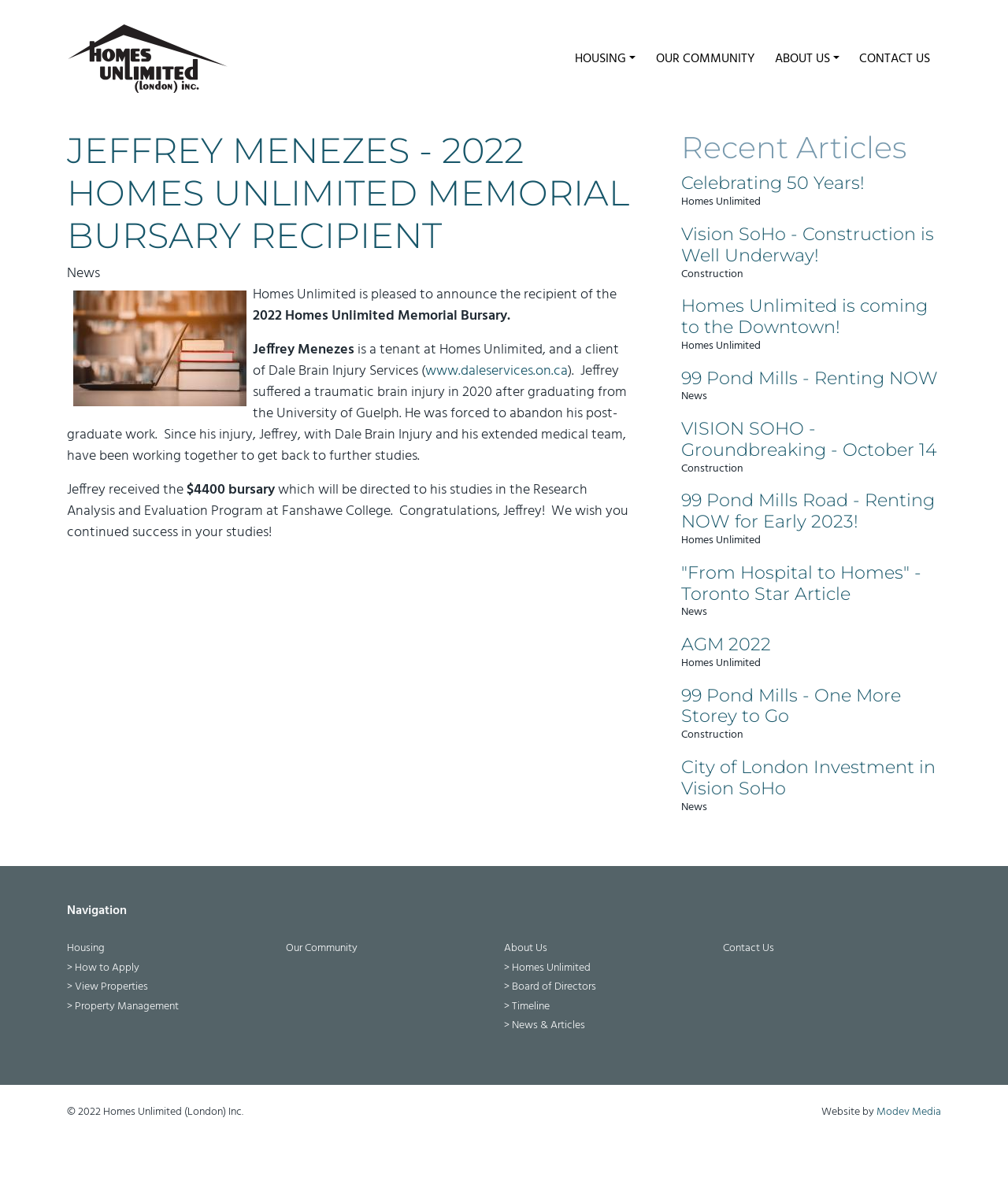Identify the bounding box coordinates of the clickable region to carry out the given instruction: "Click on 'Housing'".

[0.564, 0.037, 0.637, 0.063]